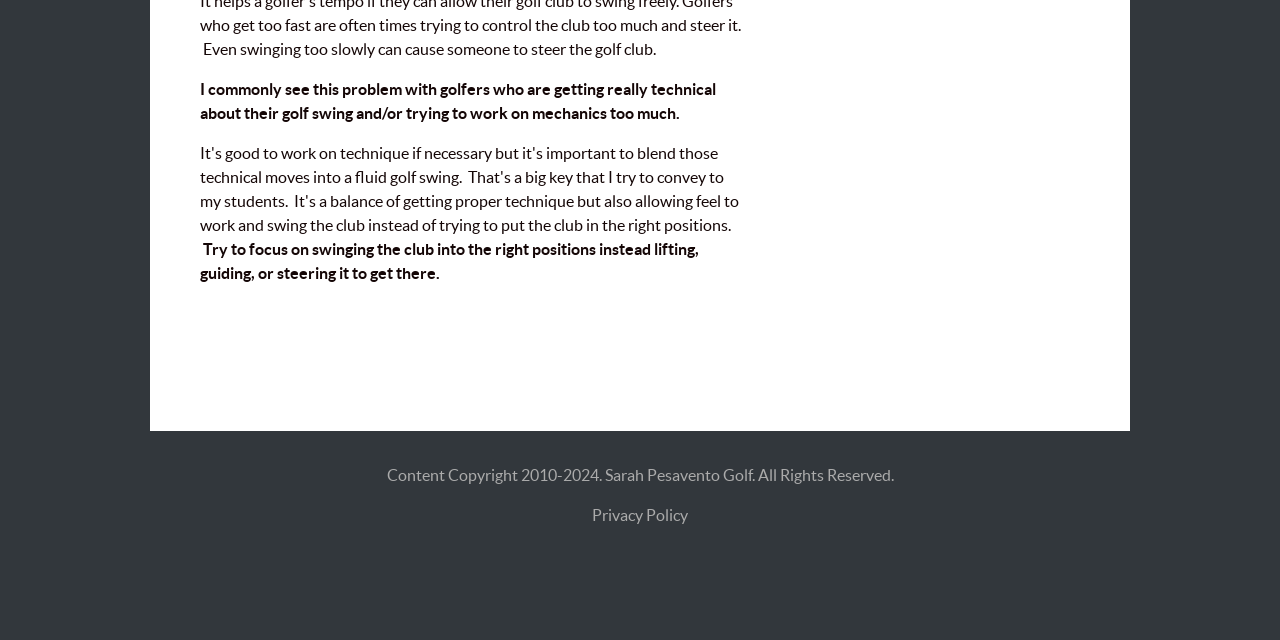Locate the bounding box coordinates of the UI element described by: "Privacy Policy". Provide the coordinates as four float numbers between 0 and 1, formatted as [left, top, right, bottom].

[0.462, 0.791, 0.538, 0.819]